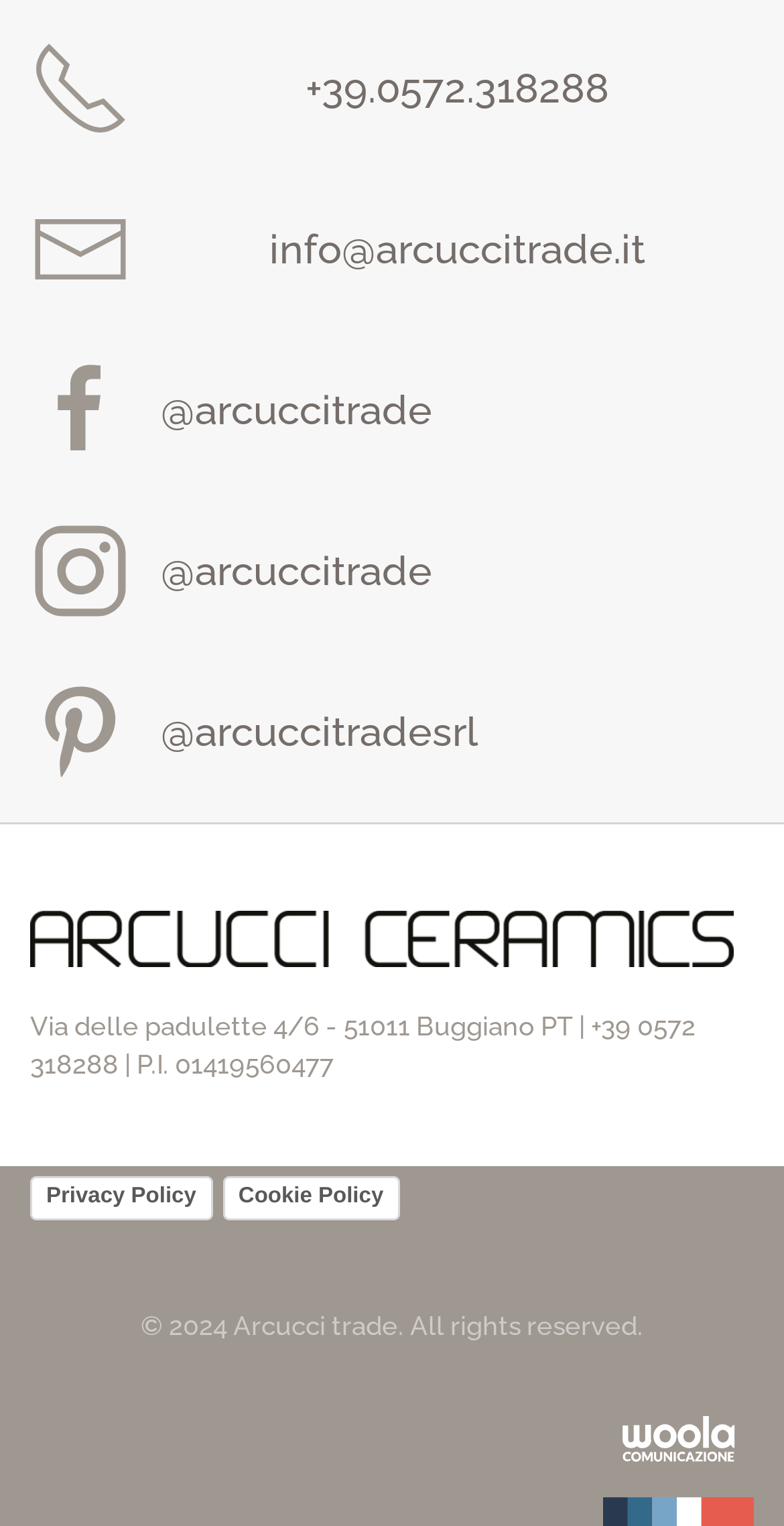Kindly respond to the following question with a single word or a brief phrase: 
What is the address of Arcucci Trade?

Via delle padulette 4/6 - 51011 Buggiano PT